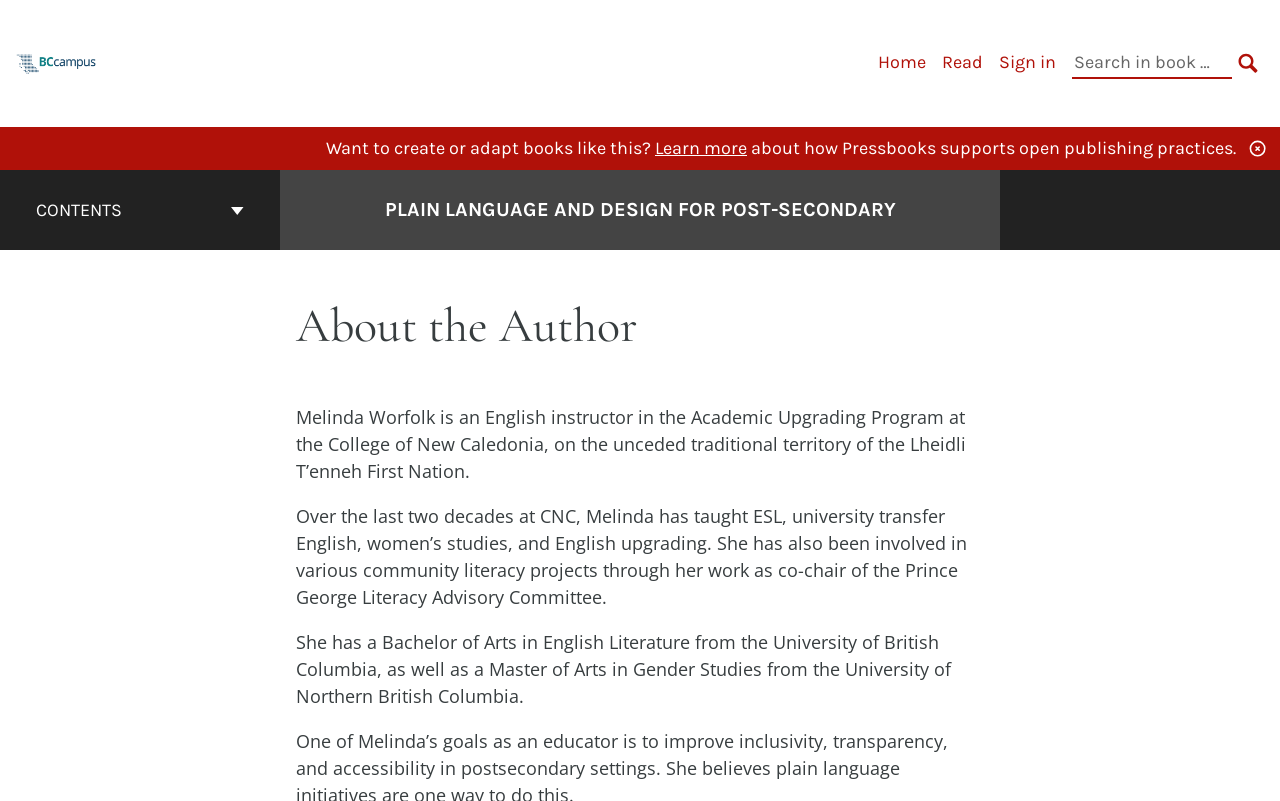What is the author's name?
Refer to the image and provide a detailed answer to the question.

I found the author's name by looking at the text content of the webpage, specifically the section that starts with 'About the Author'. The text mentions 'Melinda Worfolk is an English instructor...' which indicates that Melinda Worfolk is the author.